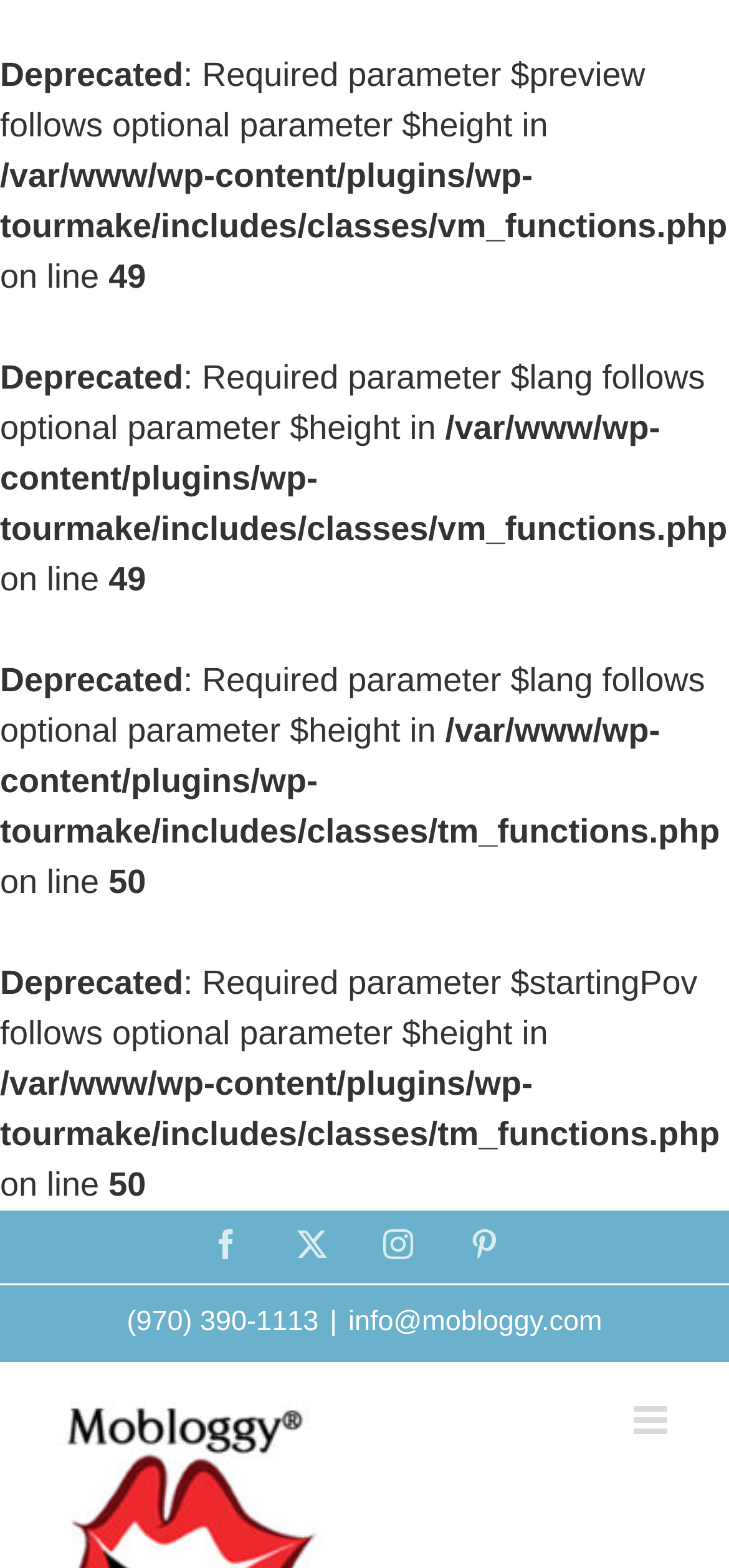Refer to the image and provide an in-depth answer to the question: 
What is the contact information shown on the webpage?

The webpage displays contact information, including a phone number '(970) 390-1113' and an email address 'info@mobloggy.com', which can be used to reach out to the website owner or administrator.